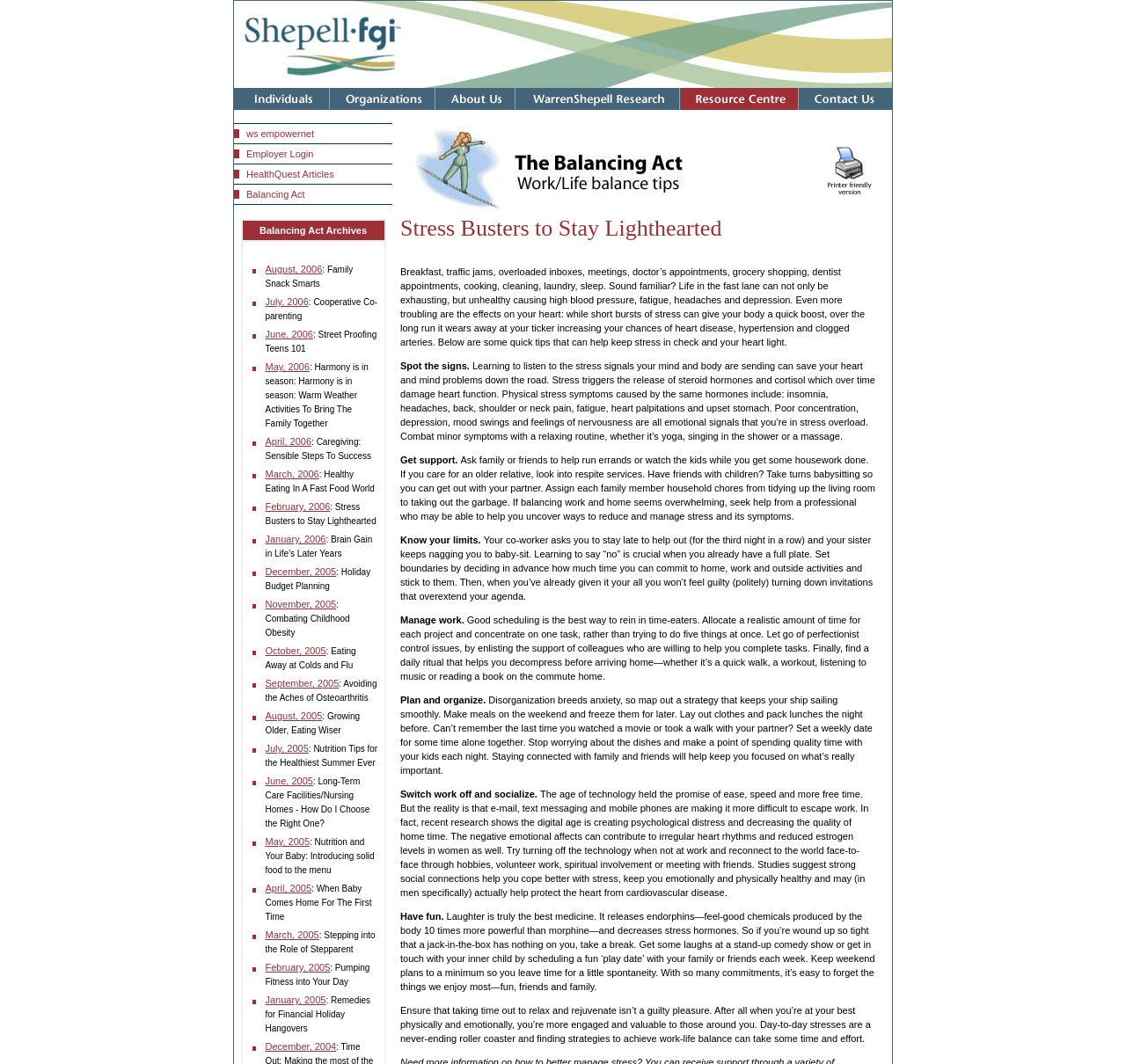Offer a meticulous description of the webpage's structure and content.

The webpage is titled "Balancing Act: Stress Busters to Stay Lighthearted". At the top, there is a "Skip to Main Content" button, followed by a header section with the WarrenShepell logo and a navigation menu. The navigation menu consists of six items: "Individuals", "Organizations", "About Us", "WarrenShepell Research Group", "Resource Centre", and "Contact Us". Each item has an associated image.

Below the header section, there is a prominent section with a title "Balancing Act" and a subtitle "Stress Busters to Stay Lighthearted". This section contains a series of articles or blog posts, each with a title, a brief summary, and a "Read more" link. The articles are arranged in a grid layout, with three columns and multiple rows. Each article has an associated image.

To the right of the article section, there is a sidebar with several links, including "ws empowernet", "Employer Login", "HealthQuest Articles", and "Balancing Act Archives". The "Balancing Act Archives" link leads to a section with a list of archived articles, each with a title and a date. The archived articles are arranged in a grid layout, with two columns and multiple rows. Each archived article has an associated image.

Overall, the webpage has a clean and organized layout, with a clear hierarchy of content and a prominent focus on the "Balancing Act" section.